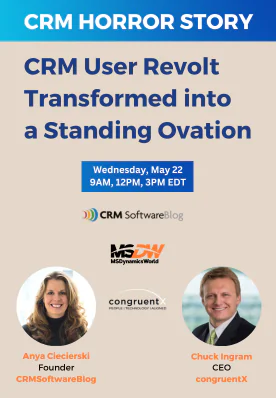Observe the image and answer the following question in detail: How many different times is the webinar event scheduled for?

The webinar event is scheduled for three different times, which are 9 AM, 12 PM, and 3 PM EDT, as mentioned in the caption.